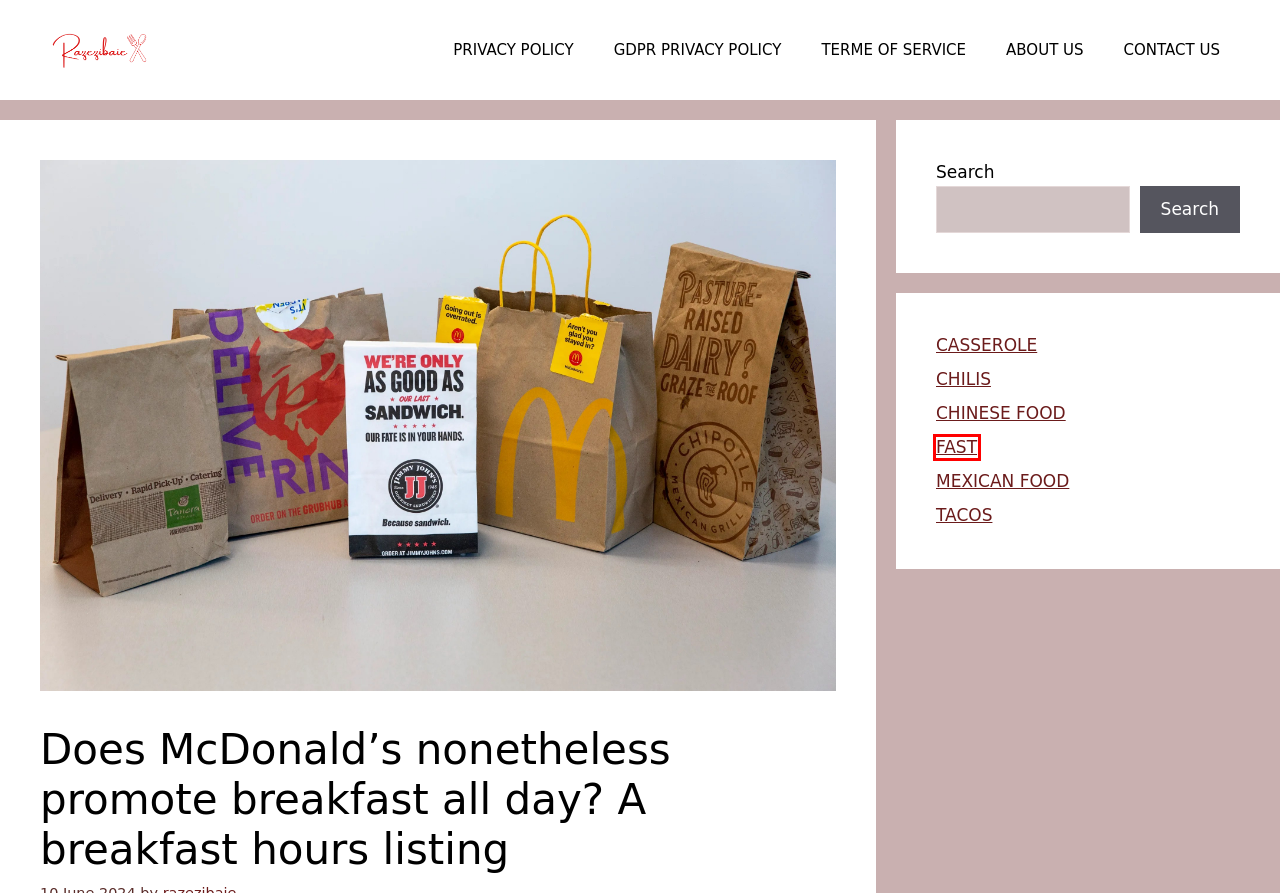You have a screenshot of a webpage with an element surrounded by a red bounding box. Choose the webpage description that best describes the new page after clicking the element inside the red bounding box. Here are the candidates:
A. CHILIS Archives -
B. FAST Archives -
C. MEXICAN FOOD Archives -
D. TACOS Archives -
E. CONTACT US -
F. CASSEROLE Archives -
G. GDPR PRIVACY POLICY -
H. CHINESE FOOD Archives -

B